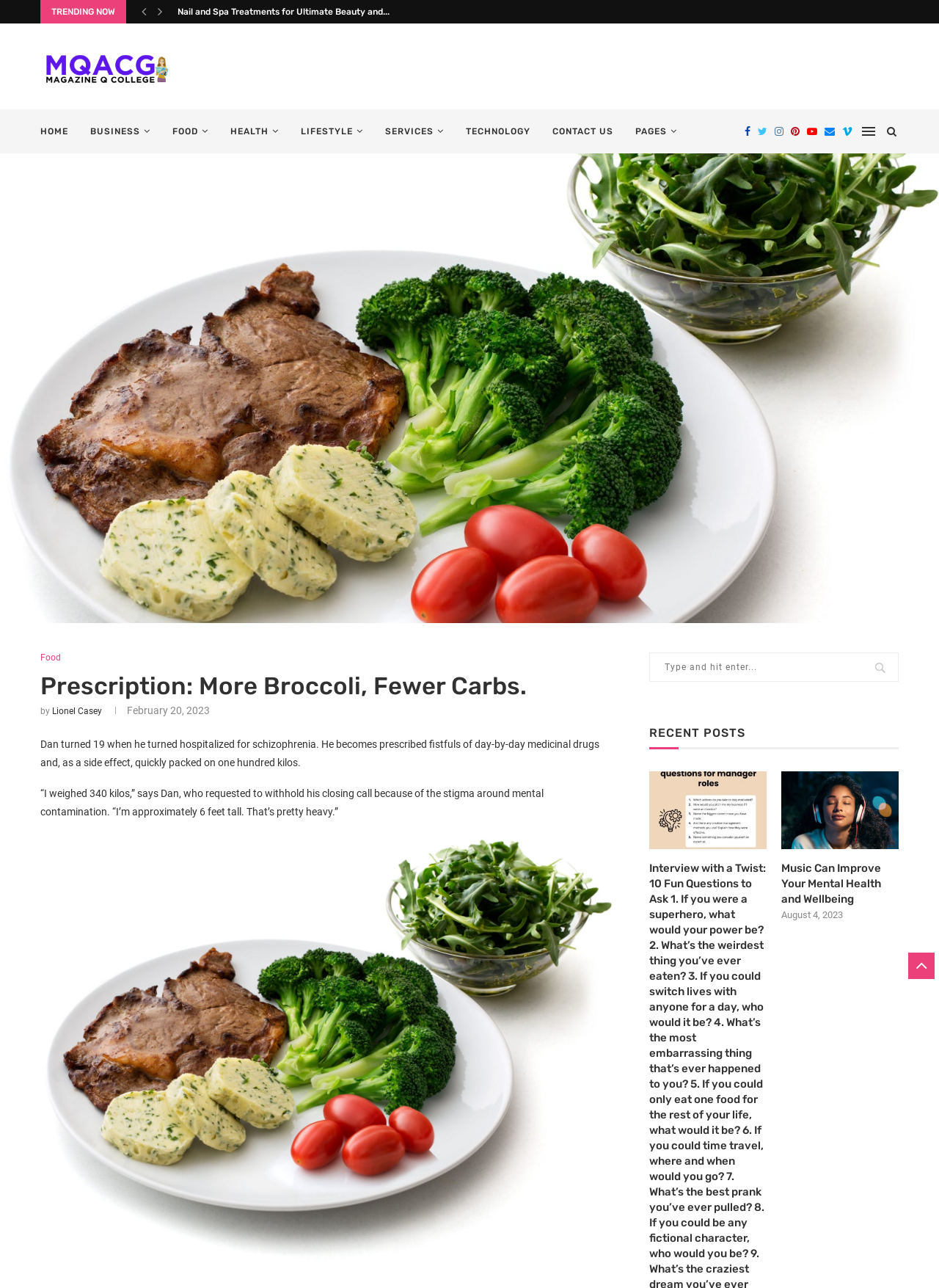From the image, can you give a detailed response to the question below:
What is the name of the magazine or publication?

The name of the magazine or publication can be found in the top-left corner of the webpage, where the logo and title 'Magazine Q College' are displayed.